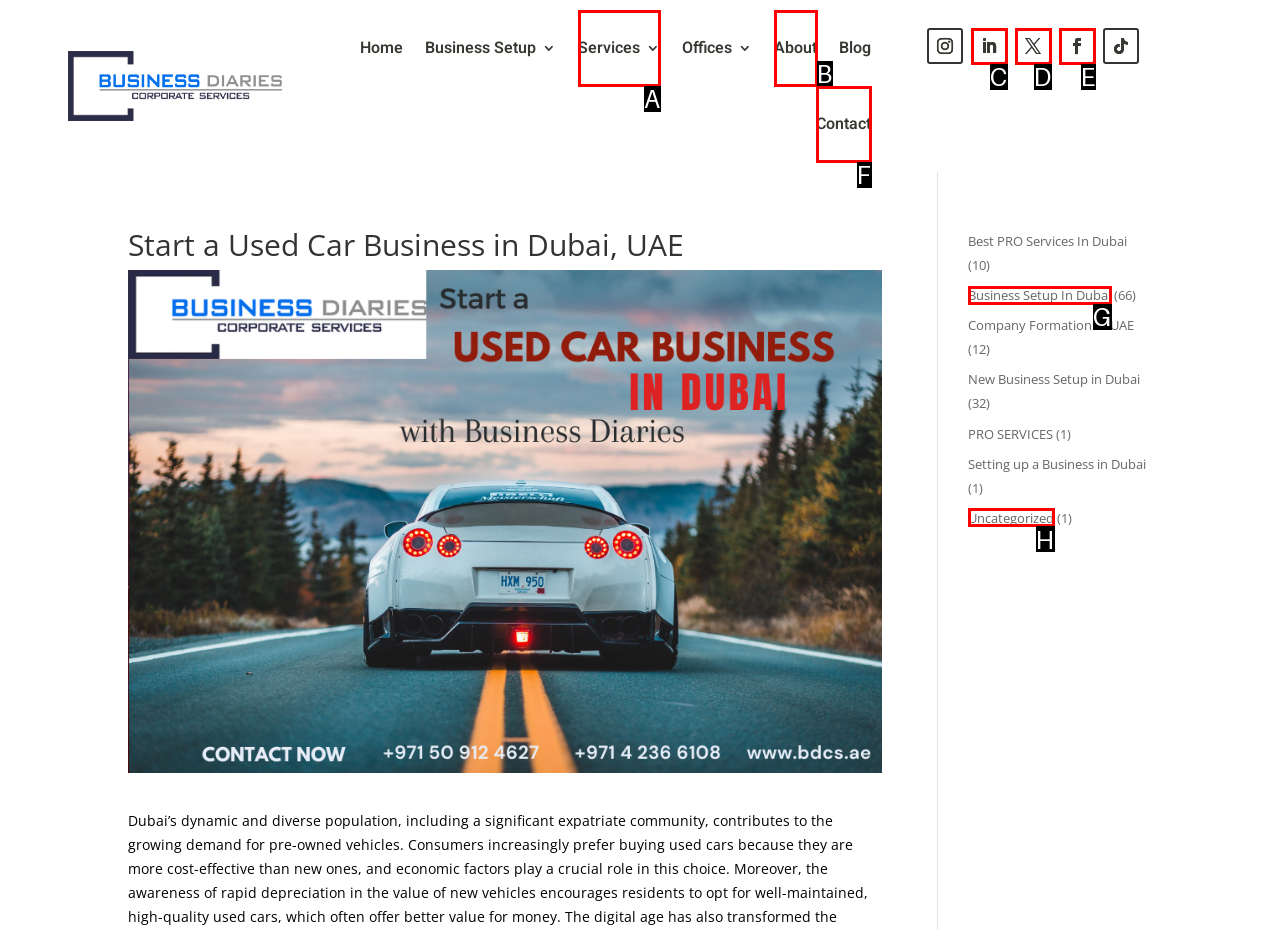Tell me which one HTML element best matches the description: Follow
Answer with the option's letter from the given choices directly.

D